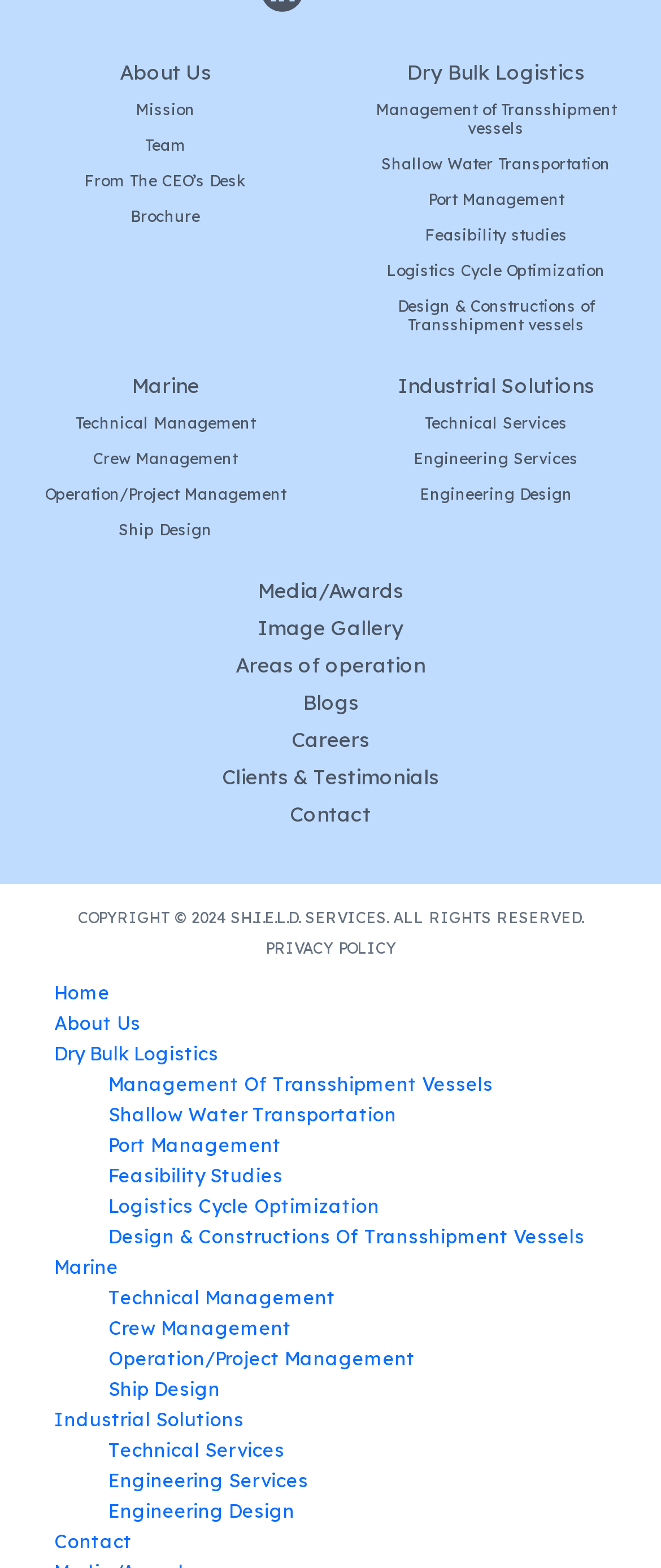Refer to the image and provide an in-depth answer to the question:
What is the last link in the secondary menu?

I looked at the secondary menu and found the last link, which is 'PRIVACY POLICY'.